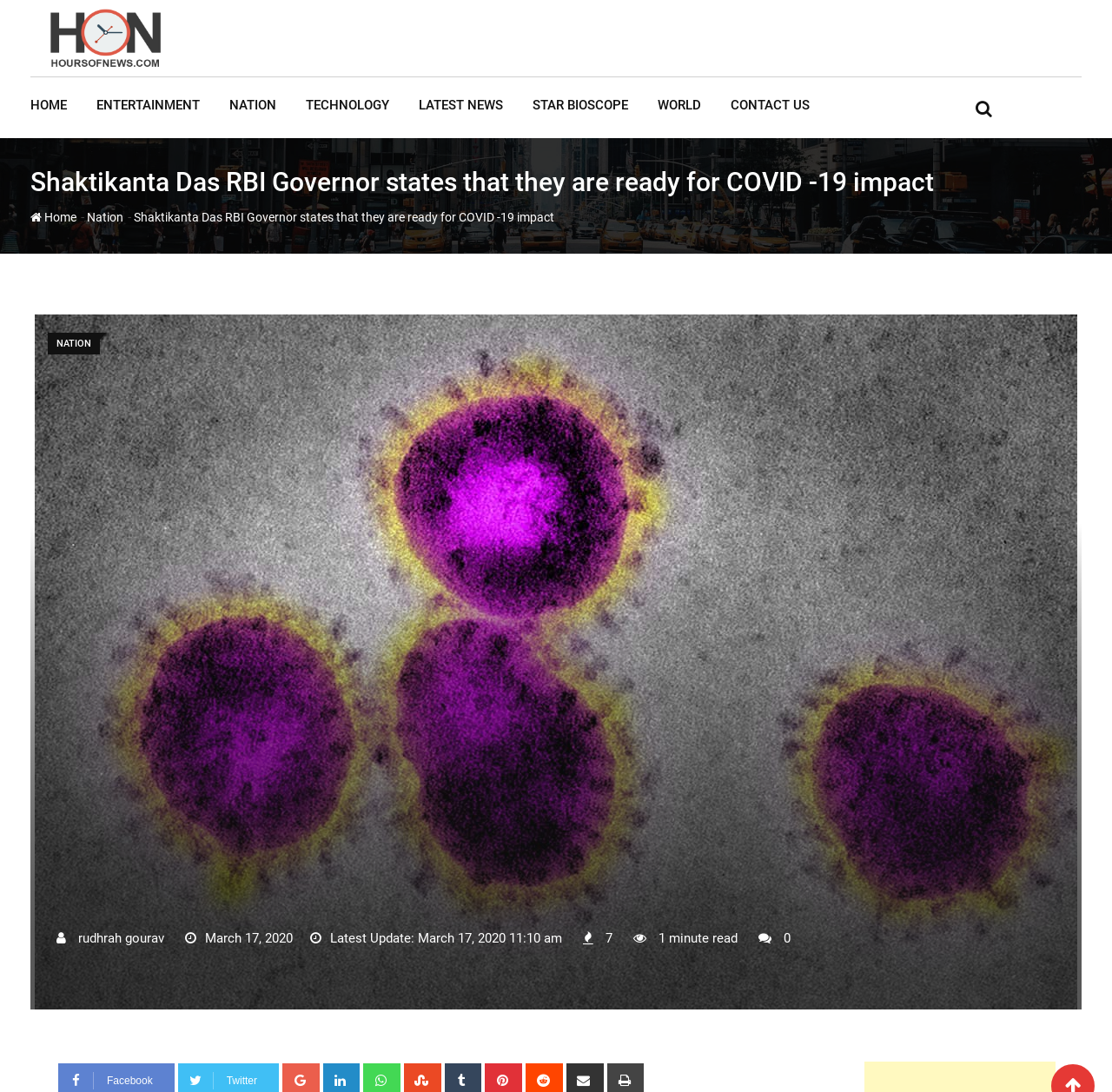From the screenshot, find the bounding box of the UI element matching this description: "Home". Supply the bounding box coordinates in the form [left, top, right, bottom], each a float between 0 and 1.

[0.027, 0.071, 0.072, 0.122]